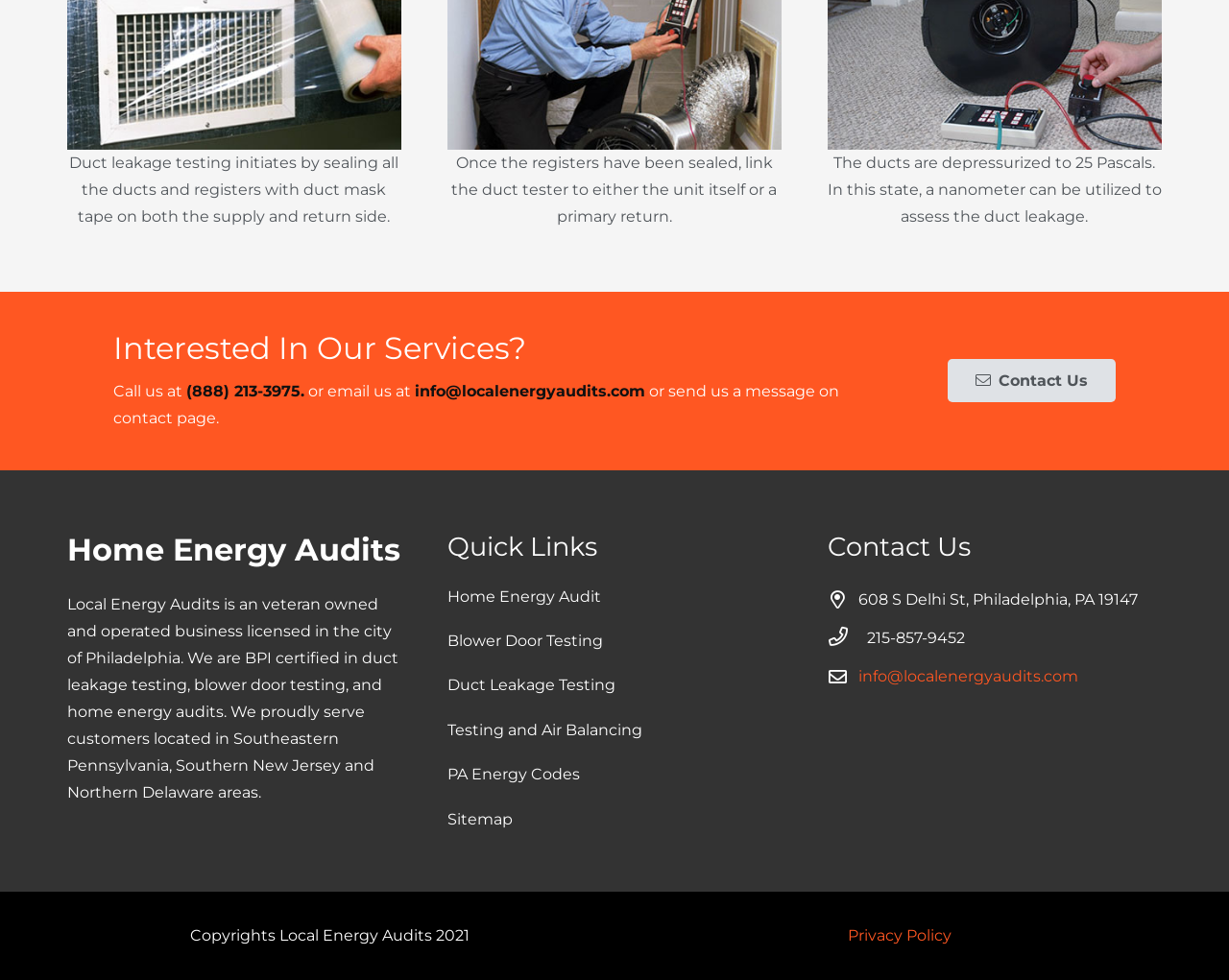Please determine the bounding box coordinates of the element to click on in order to accomplish the following task: "Check the Privacy Policy". Ensure the coordinates are four float numbers ranging from 0 to 1, i.e., [left, top, right, bottom].

[0.69, 0.945, 0.774, 0.964]